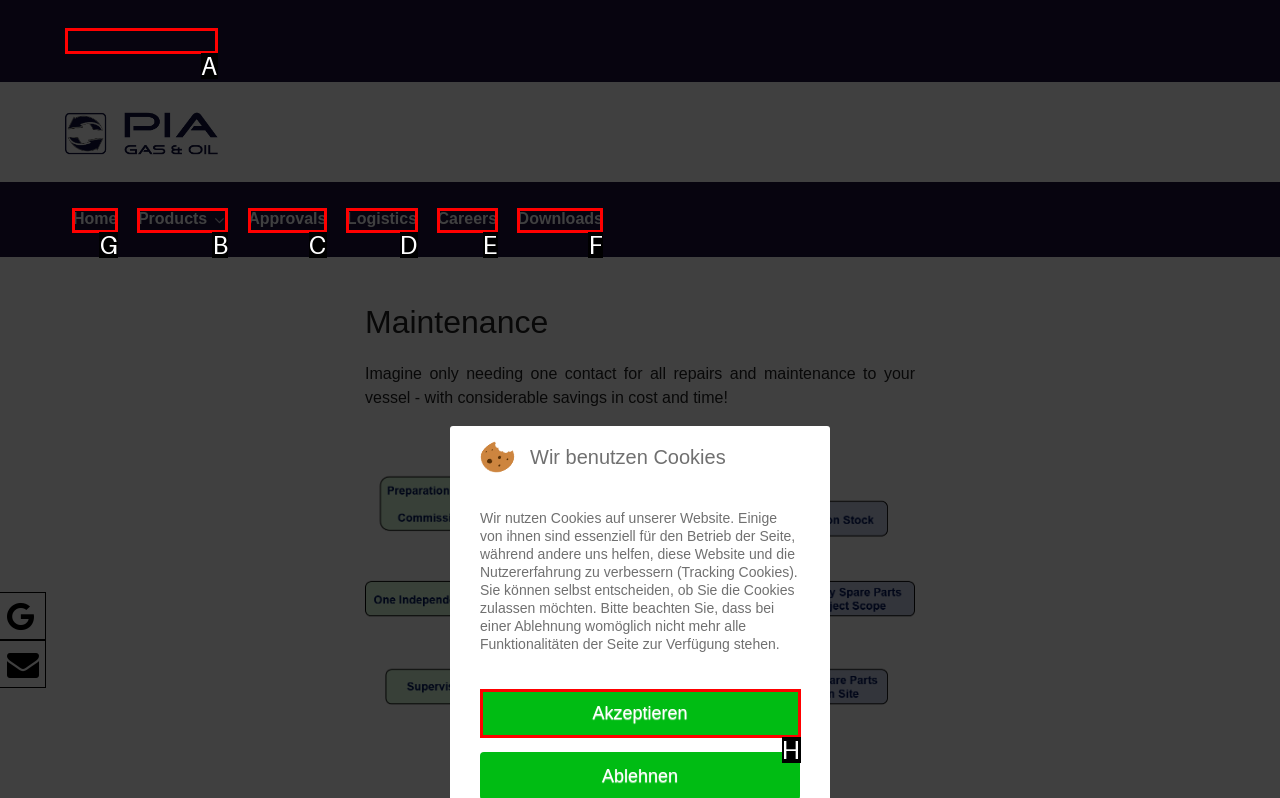Given the task: go to Home, indicate which boxed UI element should be clicked. Provide your answer using the letter associated with the correct choice.

G